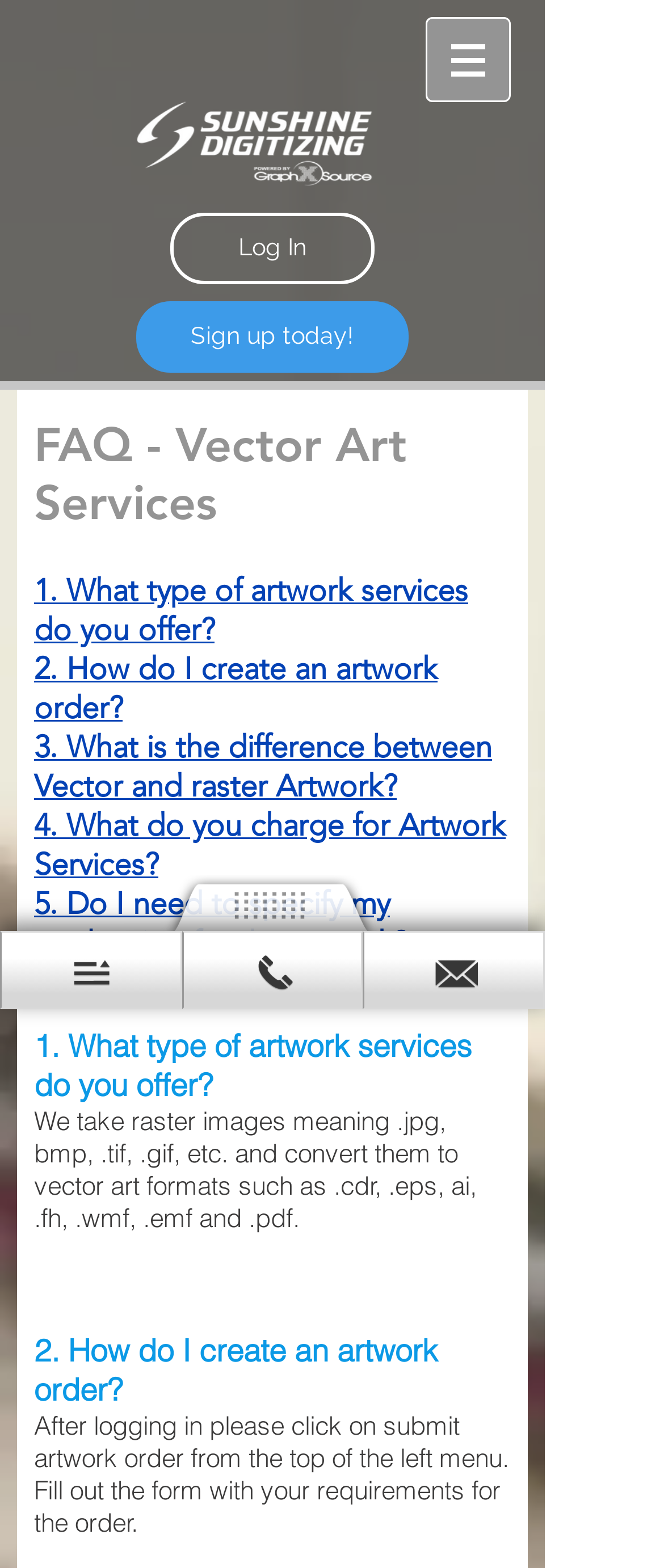What is the difference between Vector and raster Artwork?
Please provide a detailed and comprehensive answer to the question.

According to the webpage, the difference between Vector and raster Artwork is explained in FAQ 3, which provides a detailed answer to this question.